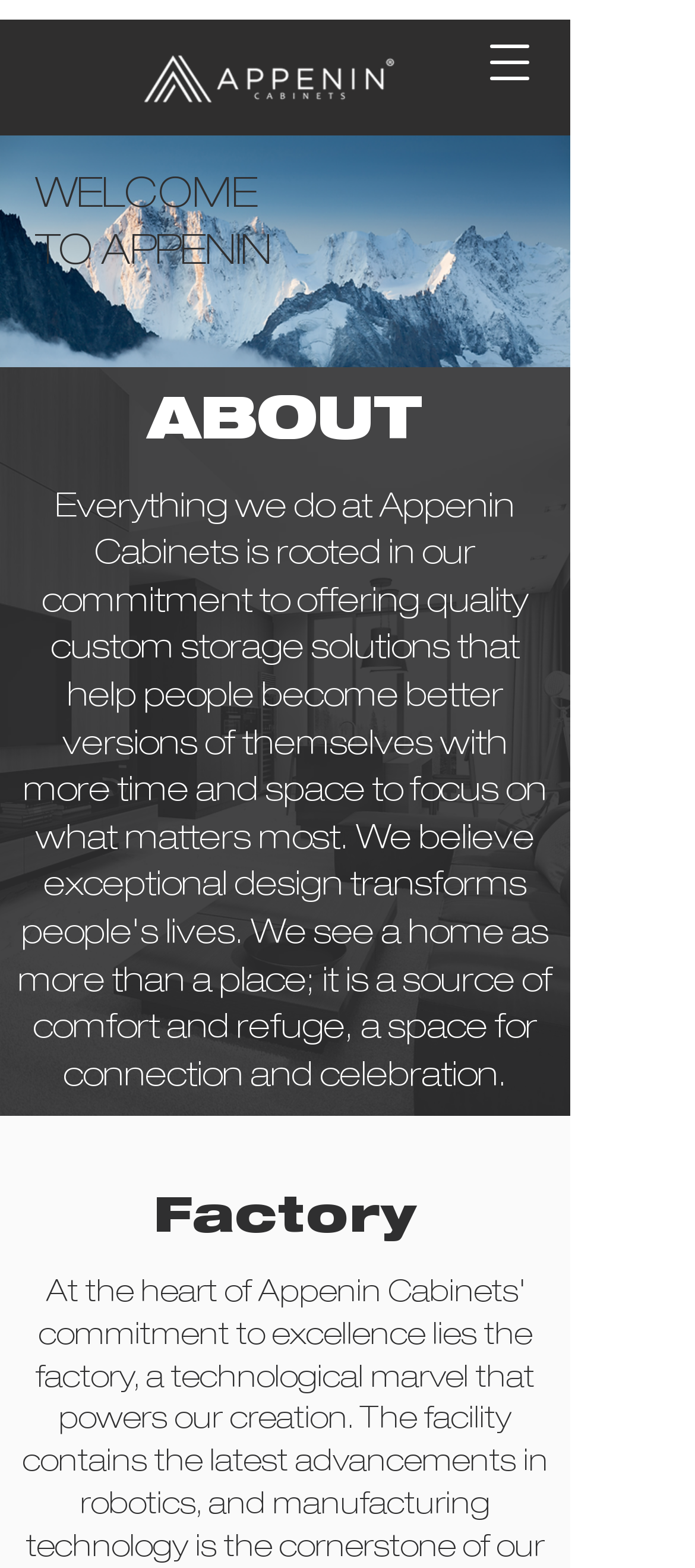Offer a meticulous description of the webpage's structure and content.

The webpage is about Appenin Cabinets, a luxury cabinetry solutions provider. At the top left corner, there is a small image, and next to it, a button to open the navigation menu. The Appenin Cabinets logo is prominently displayed in the top center, which is also a clickable link. 

Below the logo, there is a large background image that spans almost the entire width of the page. On top of this image, there are three headings: "WELCOME" and "TO APPENIN" are placed side by side near the top, while "ABOUT" is positioned above the center of the page. 

Further down, there is a section titled "OUR FACTORY", which occupies the lower half of the page. The page also has a heading "Factory" at the bottom center. Overall, the webpage has a clean and organized layout, effectively showcasing the brand's identity and highlighting its focus on luxury cabinetry solutions.